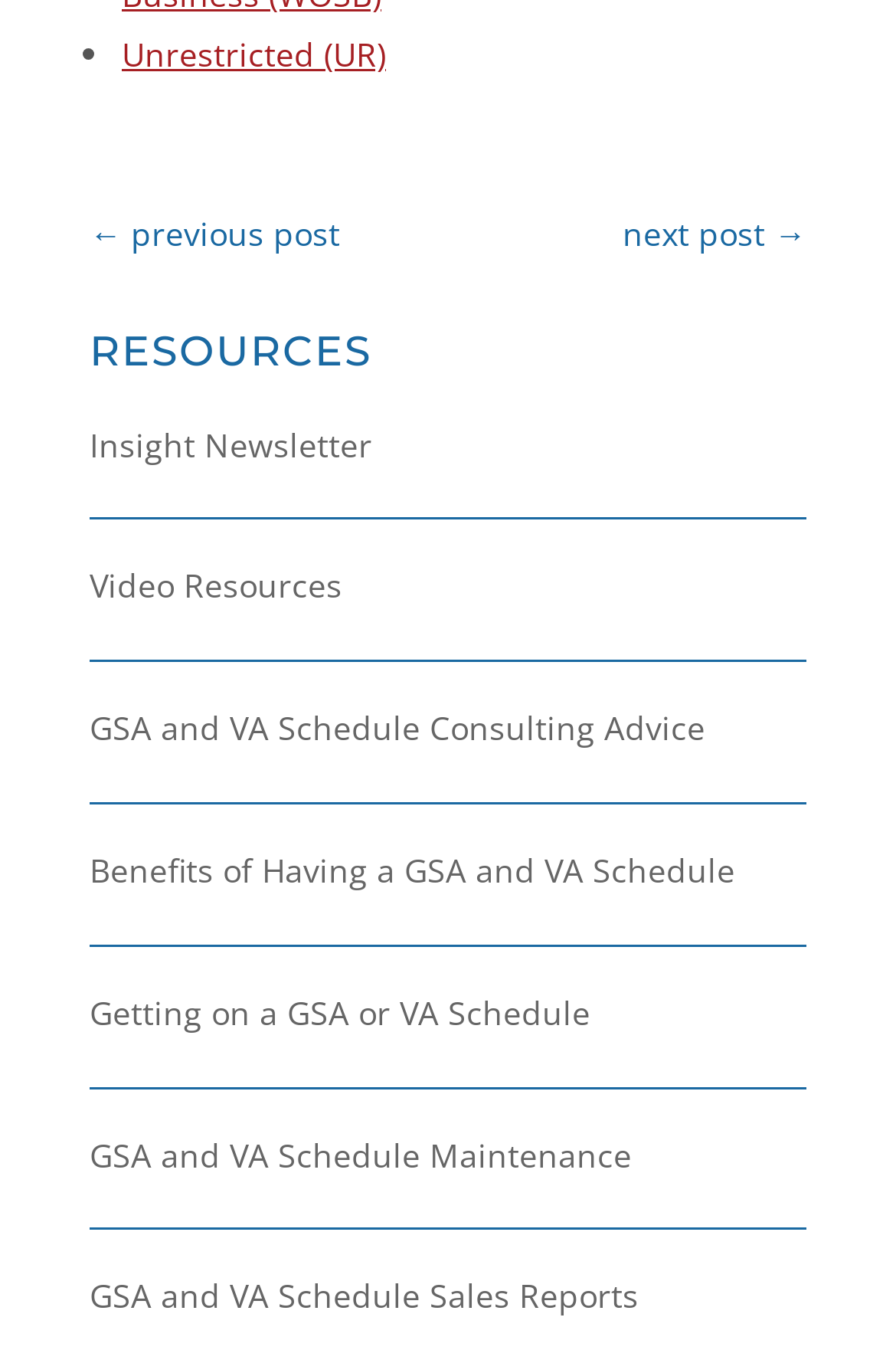Could you highlight the region that needs to be clicked to execute the instruction: "Read about Benefits of Having a GSA and VA Schedule"?

[0.1, 0.622, 0.821, 0.654]